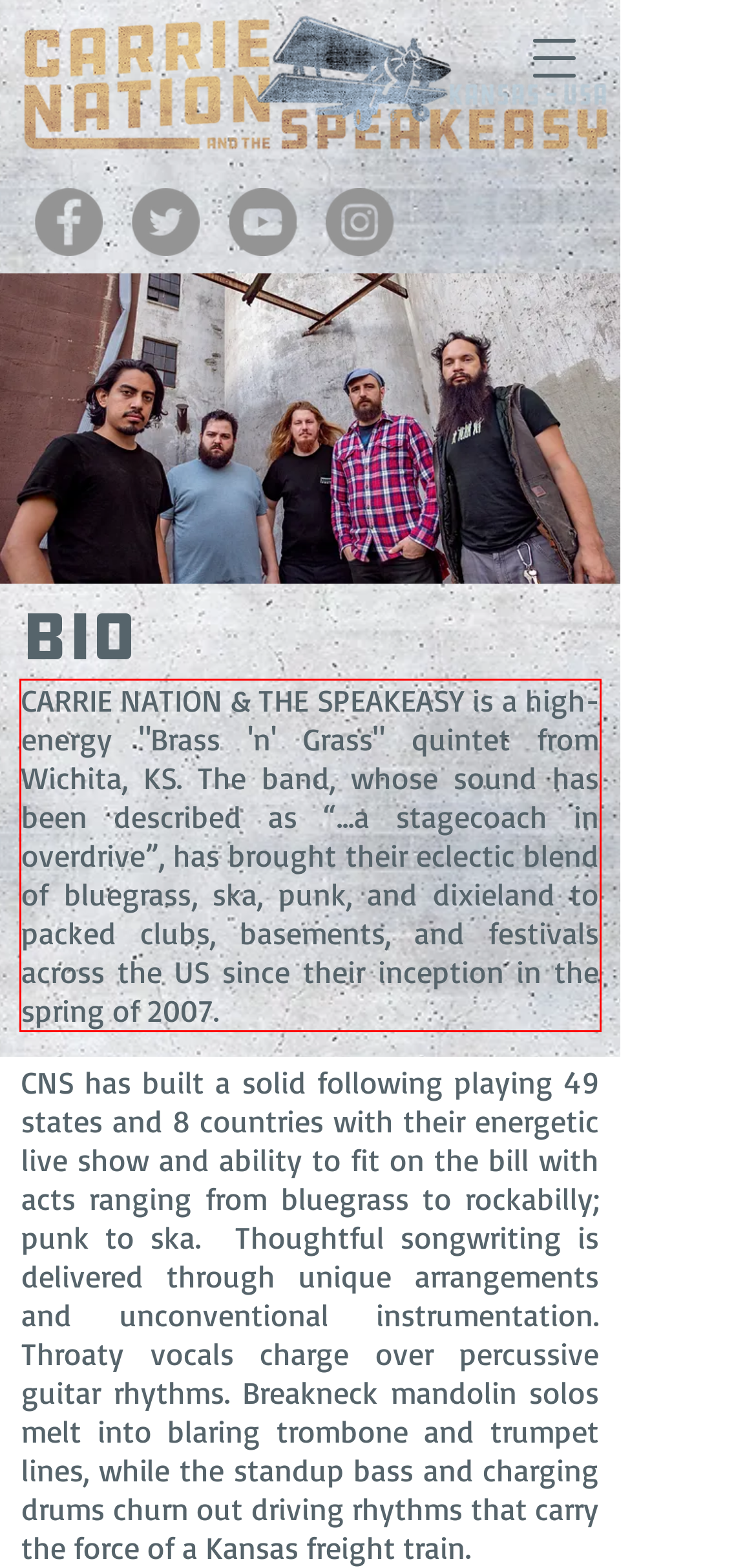Please take the screenshot of the webpage, find the red bounding box, and generate the text content that is within this red bounding box.

CARRIE NATION & THE SPEAKEASY is a high-energy "Brass 'n' Grass" quintet from Wichita, KS. The band, whose sound has been described as “...a stagecoach in overdrive”, has brought their eclectic blend of bluegrass, ska, punk, and dixieland to packed clubs, basements, and festivals across the US since their inception in the spring of 2007.